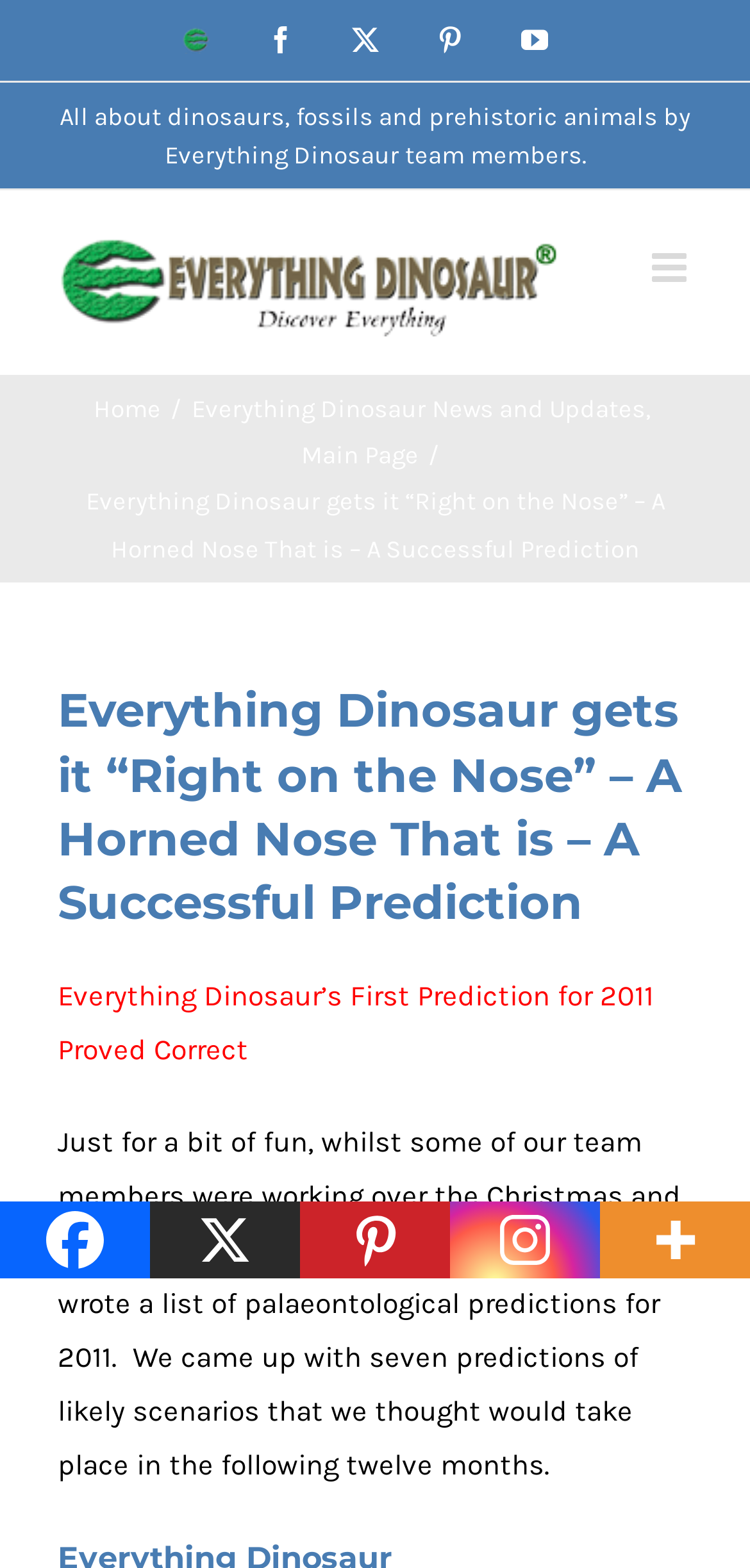Extract the main heading text from the webpage.

Everything Dinosaur gets it “Right on the Nose” – A Horned Nose That is – A Successful Prediction